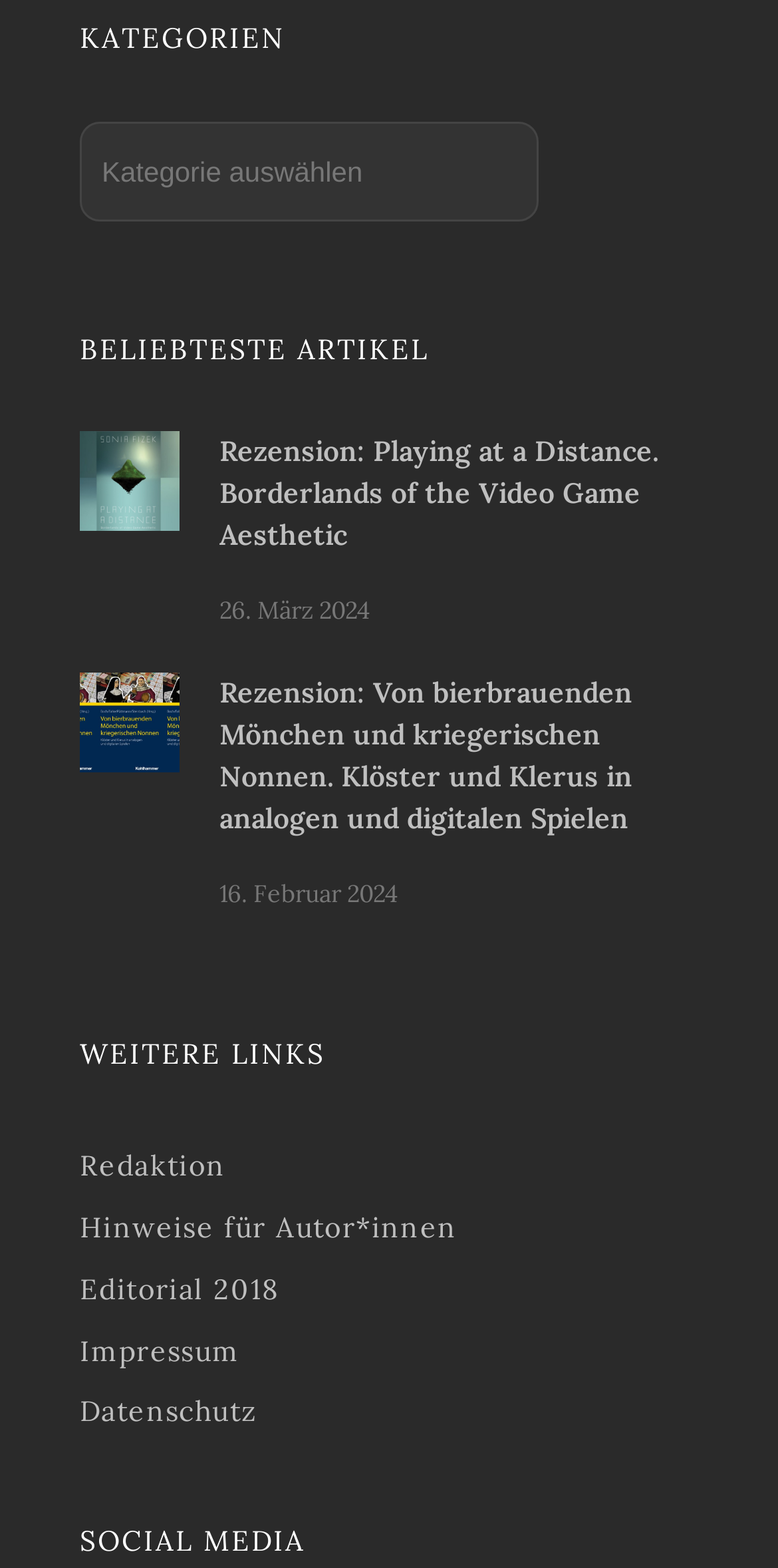How many article links are on the webpage?
Provide a detailed answer to the question using information from the image.

I counted the number of link elements with OCR text that appear to be article titles, which are 'Rezension: Playing at a Distance. Borderlands of the Video Game Aesthetic 26. März 2024' and 'Rezension: Von bierbrauenden Mönchen und kriegerischen Nonnen. Klöster und Klerus in analogen und digitalen Spielen 16. Februar 2024'.